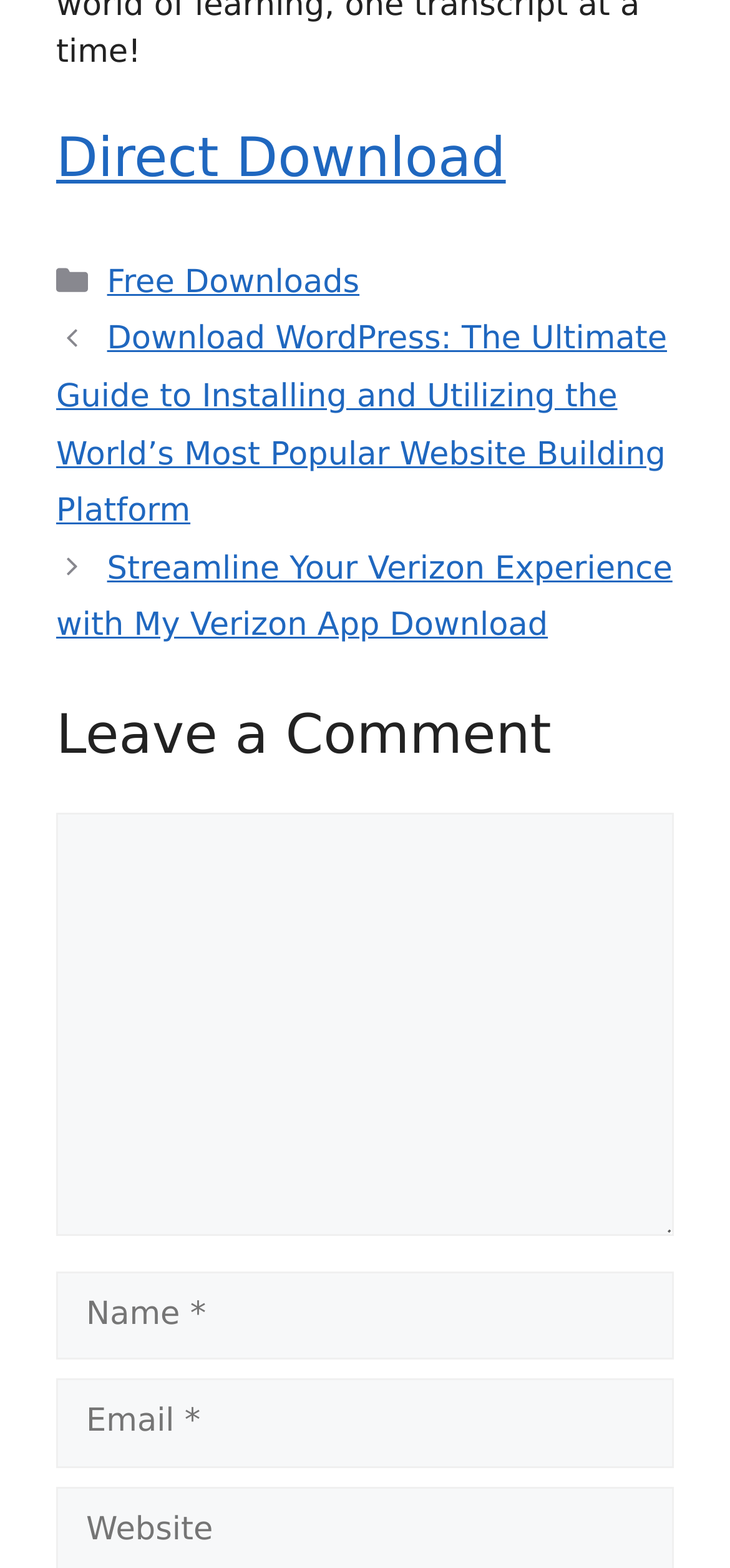What is the purpose of the 'Comment' textbox?
Analyze the screenshot and provide a detailed answer to the question.

The 'Comment' textbox is a required field in the comment section, allowing users to enter their comment or feedback on a particular article or post.